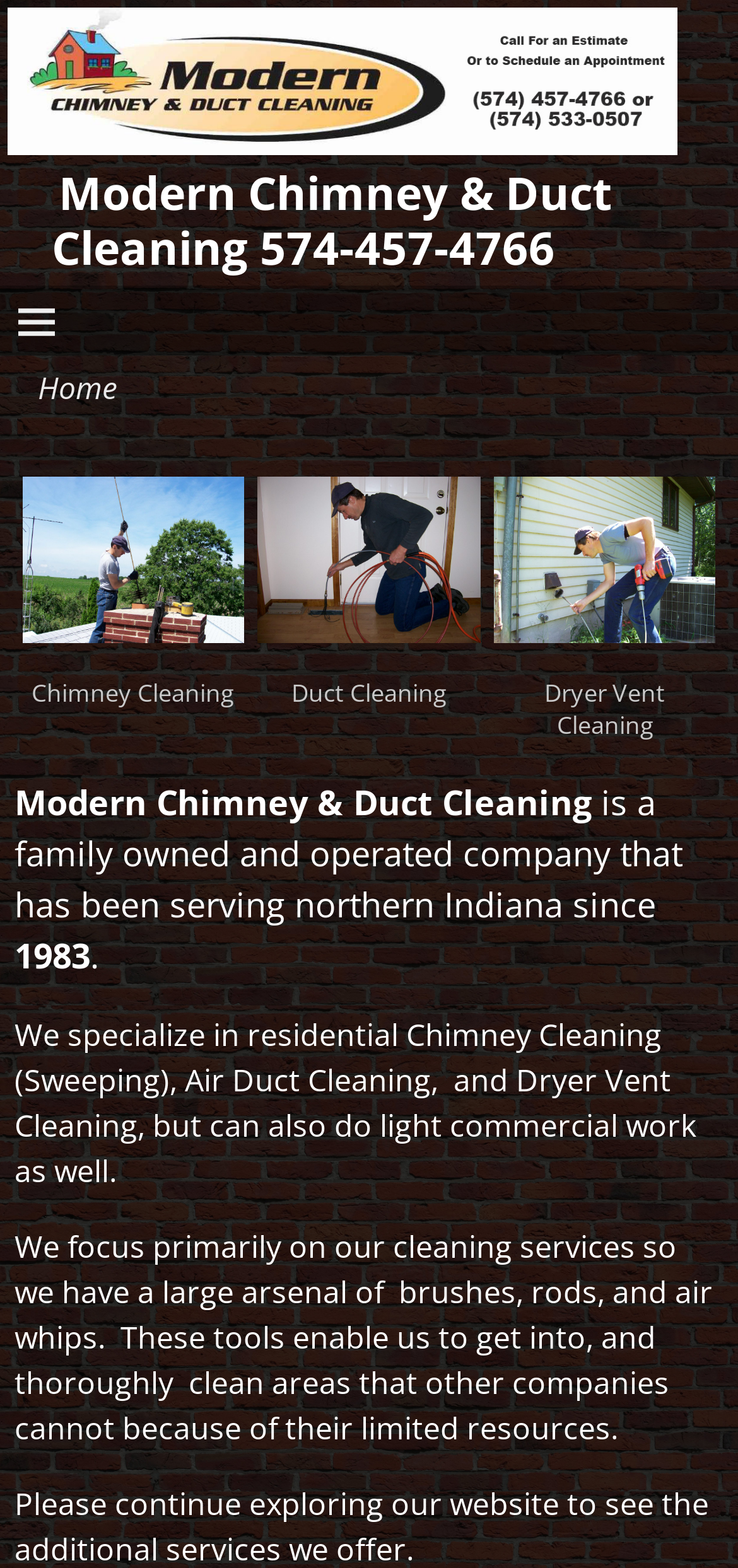Given the element description "Blog", identify the bounding box of the corresponding UI element.

None